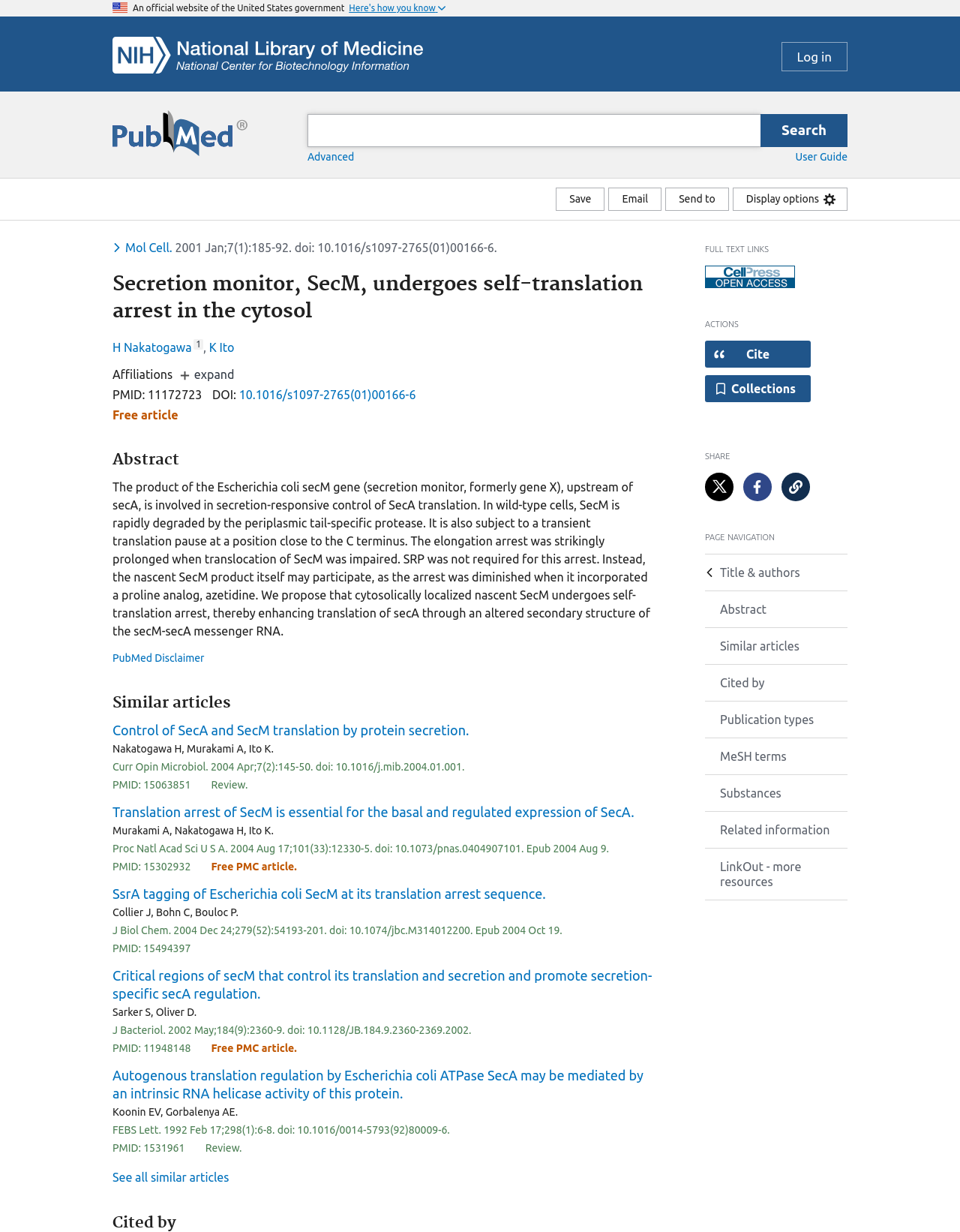Extract the bounding box coordinates of the UI element described: "Collections". Provide the coordinates in the format [left, top, right, bottom] with values ranging from 0 to 1.

[0.734, 0.305, 0.845, 0.326]